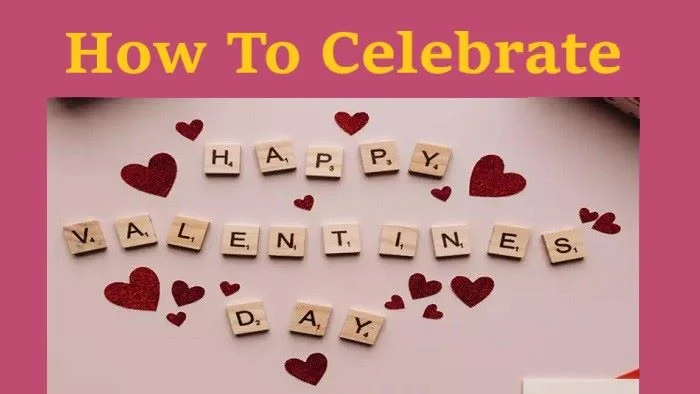Create an exhaustive description of the image.

The image depicts a festive arrangement featuring the words "HAPPY VALENTINES DAY" spelled out with wooden letter tiles. Surrounding the text are small red hearts and glittery embellishments, creating a playful and romantic atmosphere that embodies the spirit of Valentine's Day. The background is a soft shade that enhances the visual appeal of the letters and decorations, while the bold header "How To Celebrate" sits prominently above, inviting viewers to explore ideas for celebrating this special occasion. This vibrant composition conveys warmth, love, and the joyful essence of togetherness.